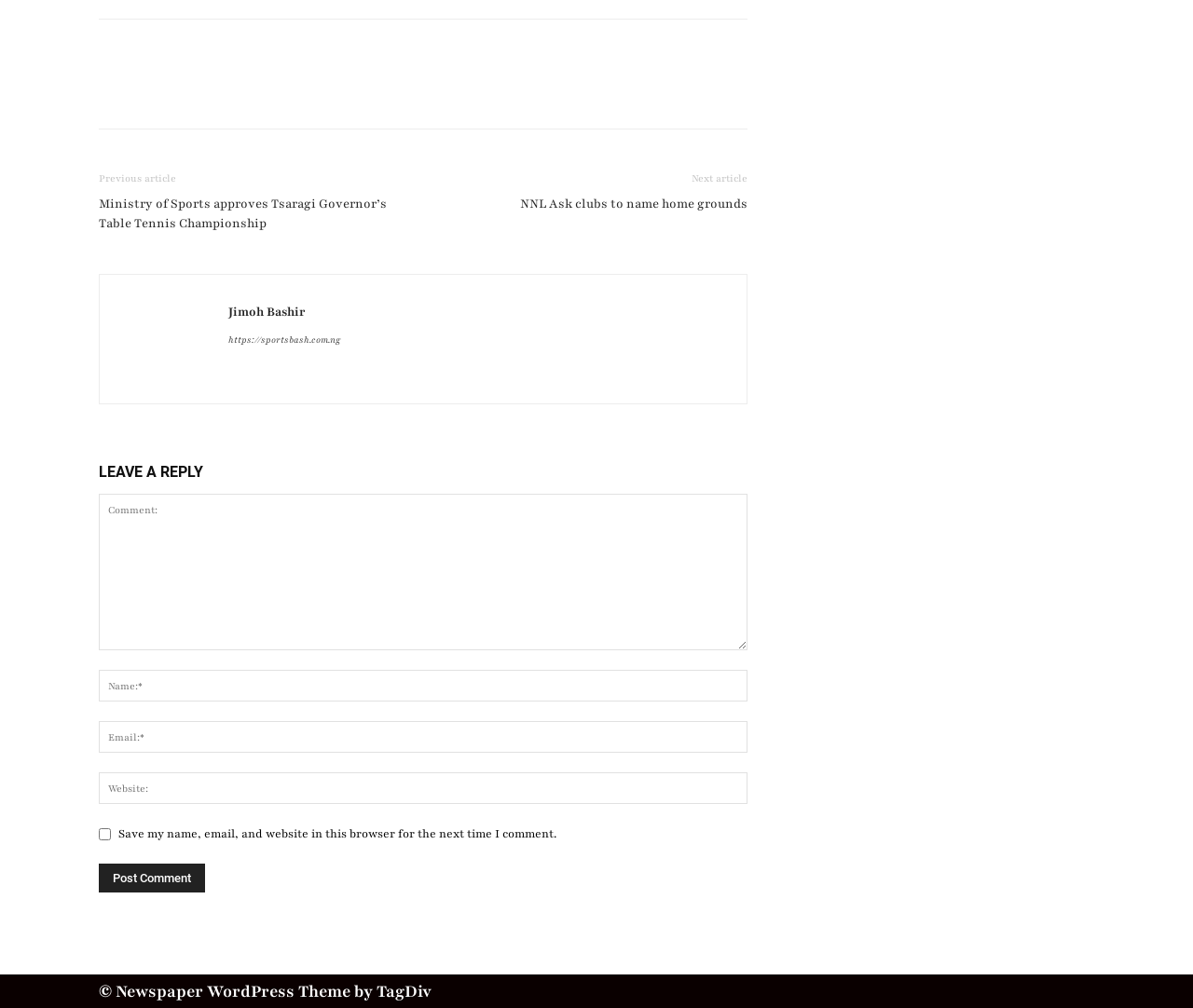Can you specify the bounding box coordinates of the area that needs to be clicked to fulfill the following instruction: "Leave a reply"?

[0.083, 0.455, 0.627, 0.483]